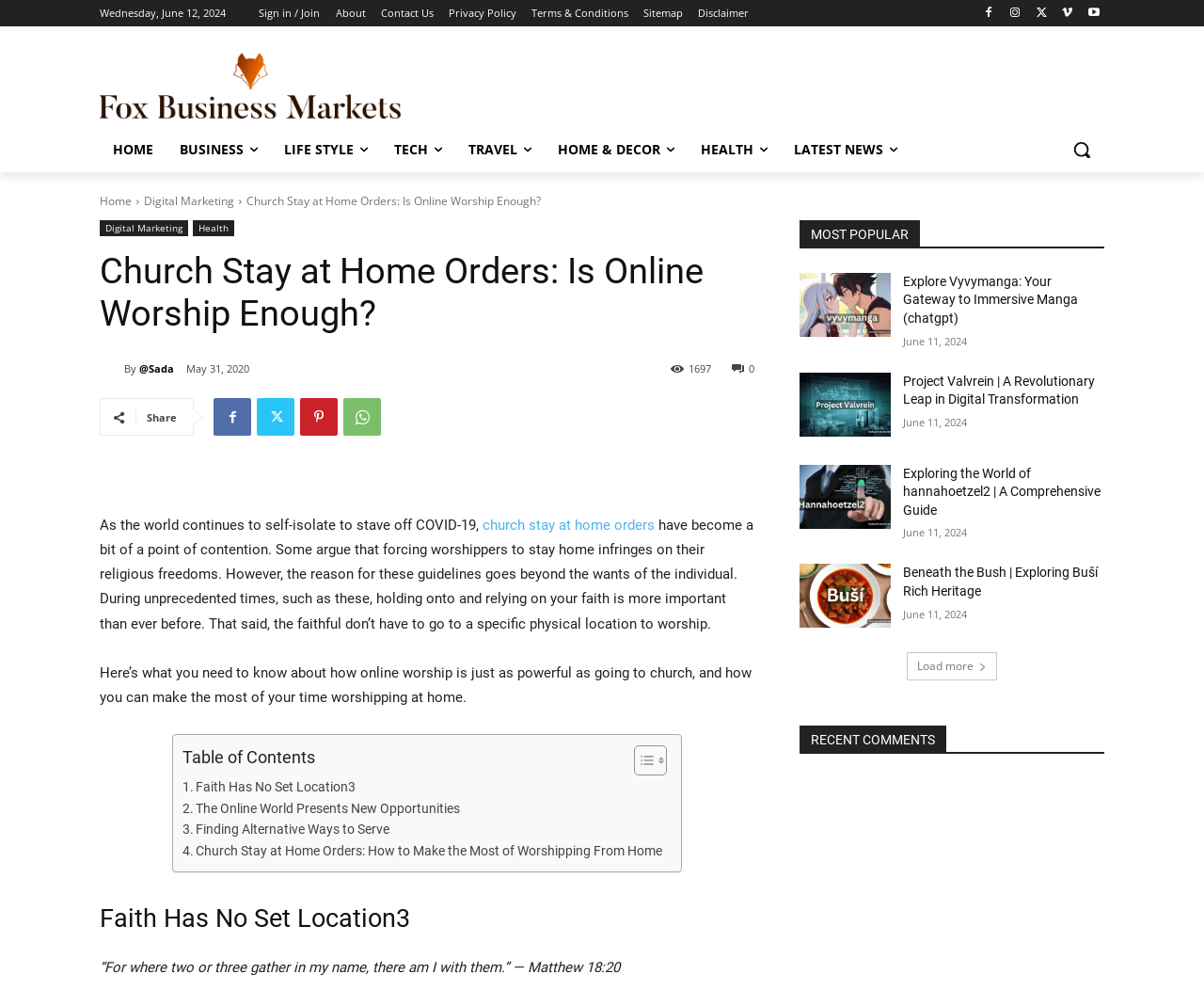Identify the bounding box of the UI element described as follows: "Contact Us". Provide the coordinates as four float numbers in the range of 0 to 1 [left, top, right, bottom].

[0.316, 0.0, 0.36, 0.026]